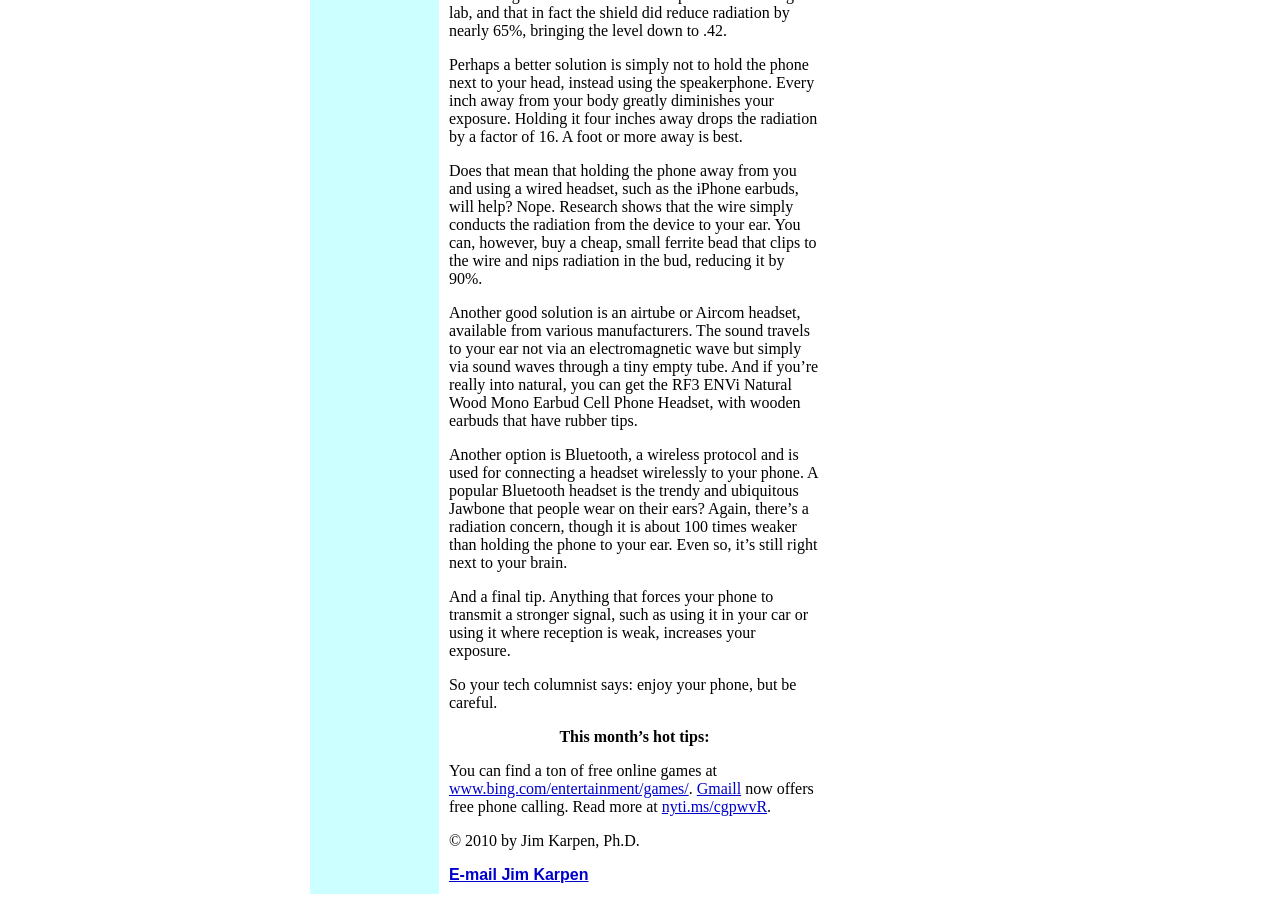Provide a short answer using a single word or phrase for the following question: 
What is the website that offers free phone calling?

Gmail